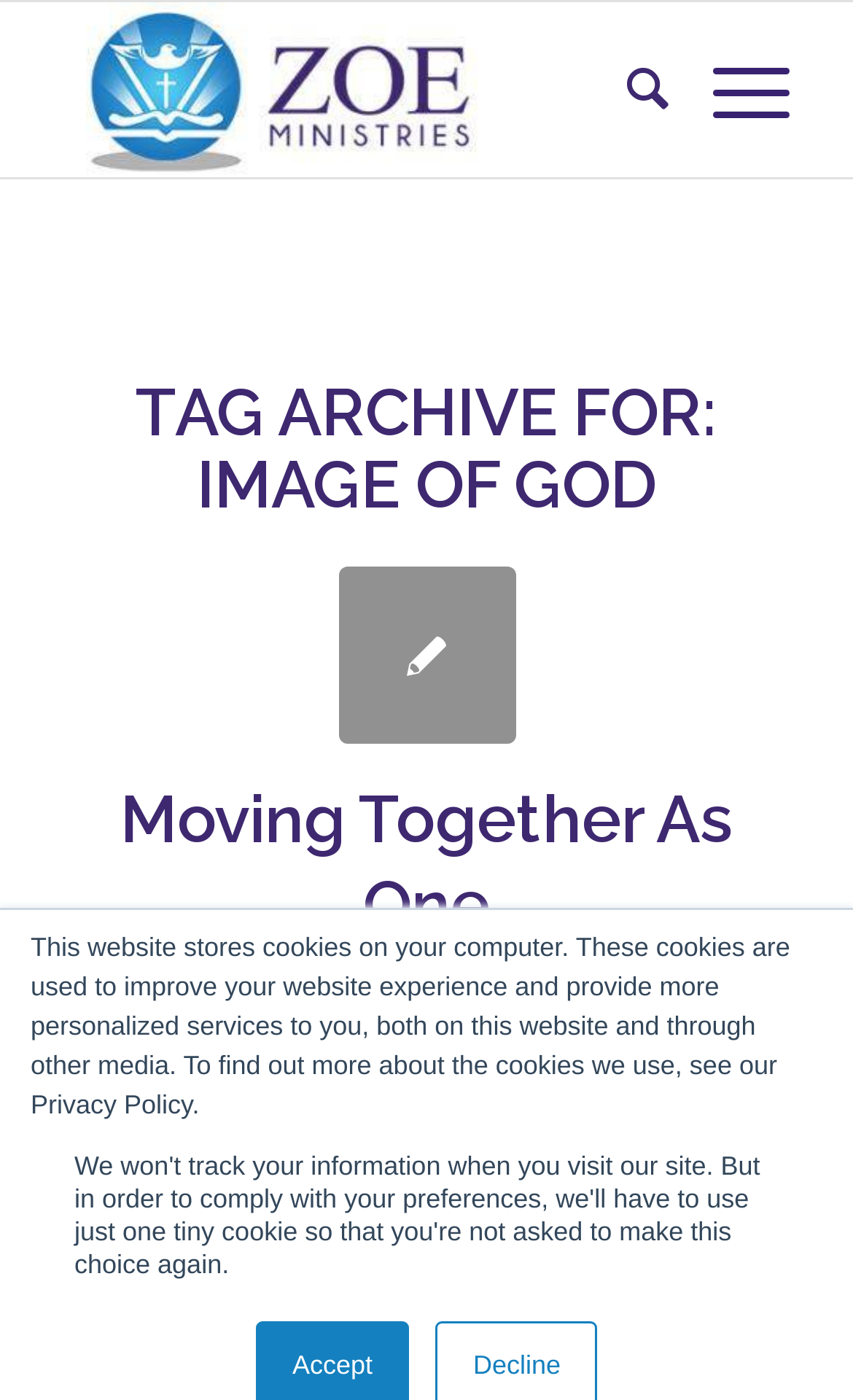Please provide a detailed answer to the question below by examining the image:
What is the author of the post 'Moving Together As One'?

The author of the post can be found in a link element, which is a child of a header element, and it reads 'admin'.